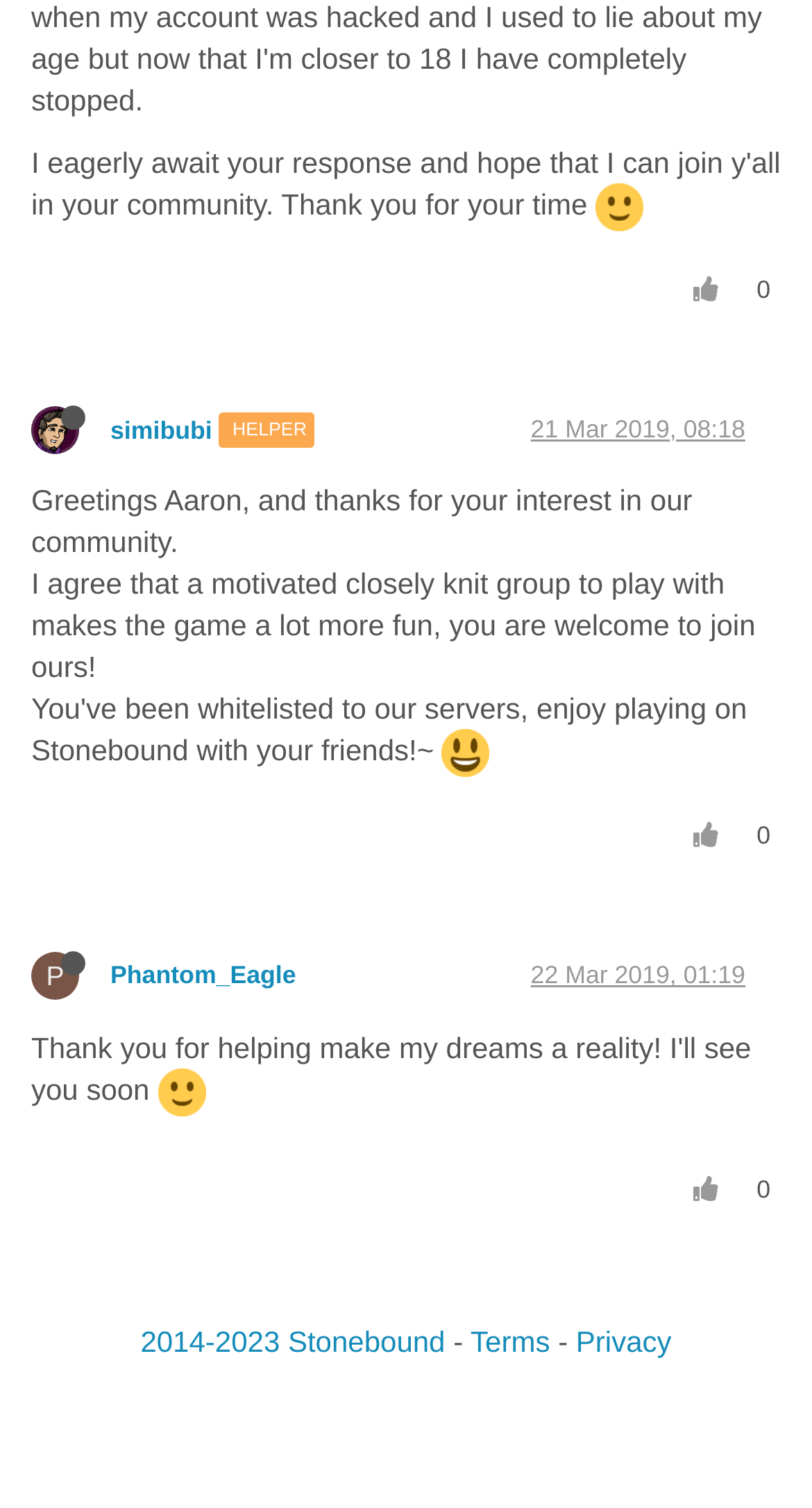Please determine the bounding box coordinates of the clickable area required to carry out the following instruction: "View HELPER's profile". The coordinates must be four float numbers between 0 and 1, represented as [left, top, right, bottom].

[0.27, 0.275, 0.388, 0.295]